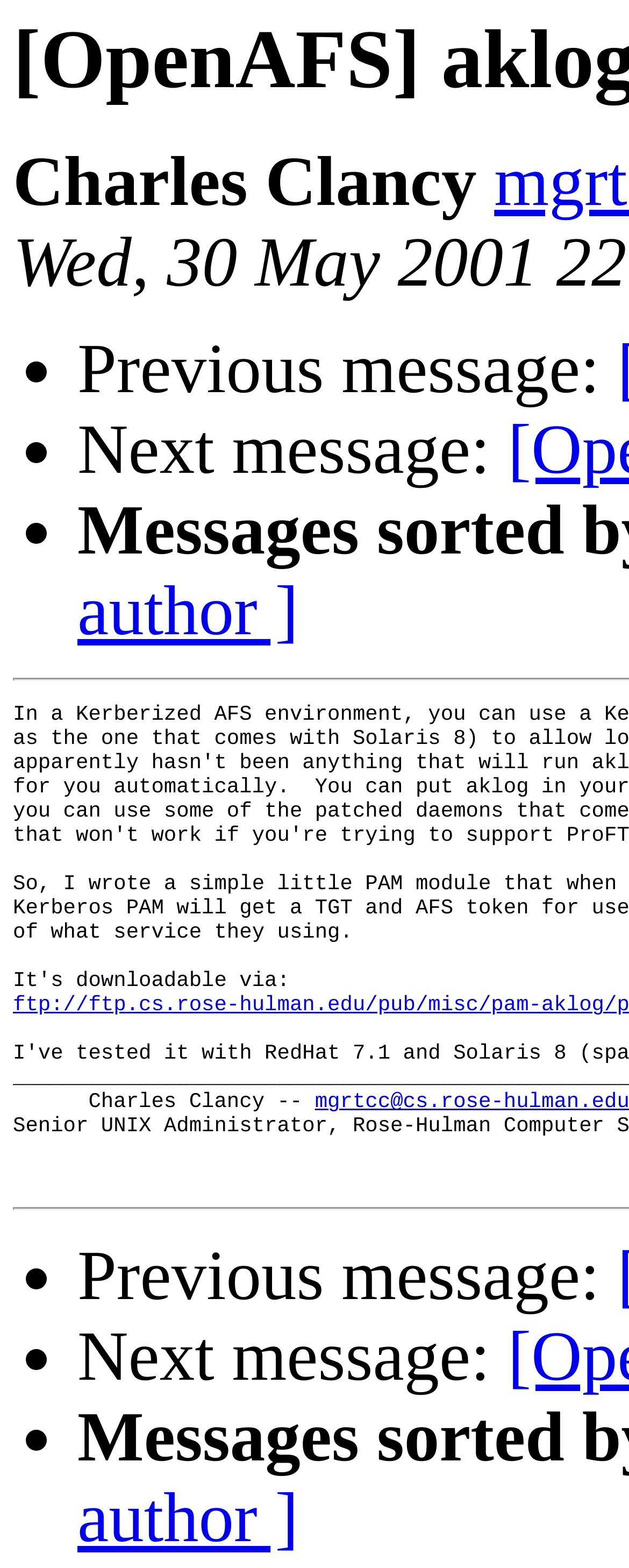Find the main header of the webpage and produce its text content.

[OpenAFS] aklog PAM module